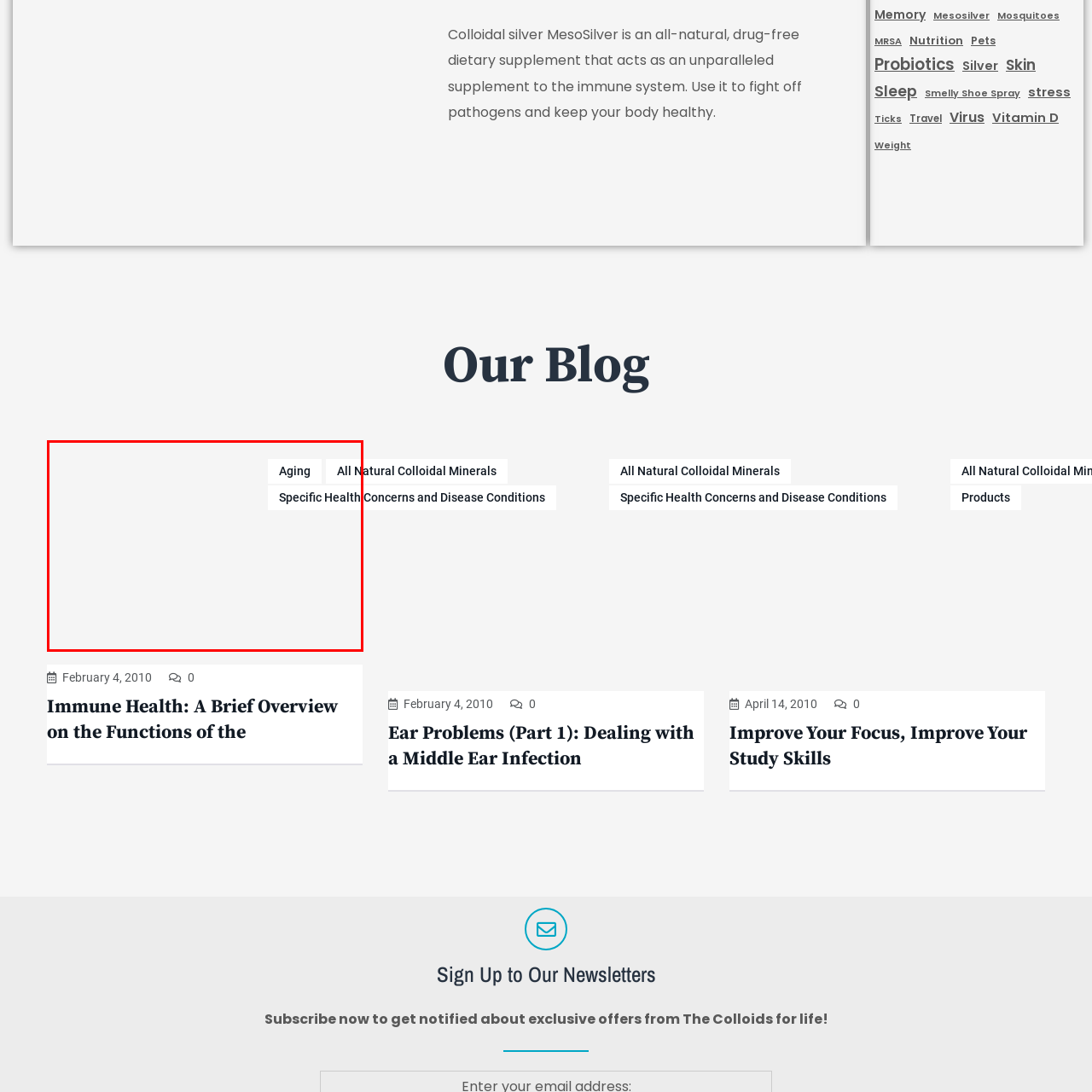View the image inside the red box and answer the question briefly with a word or phrase:
What is the design style of the navigation bar?

Clean and minimalistic